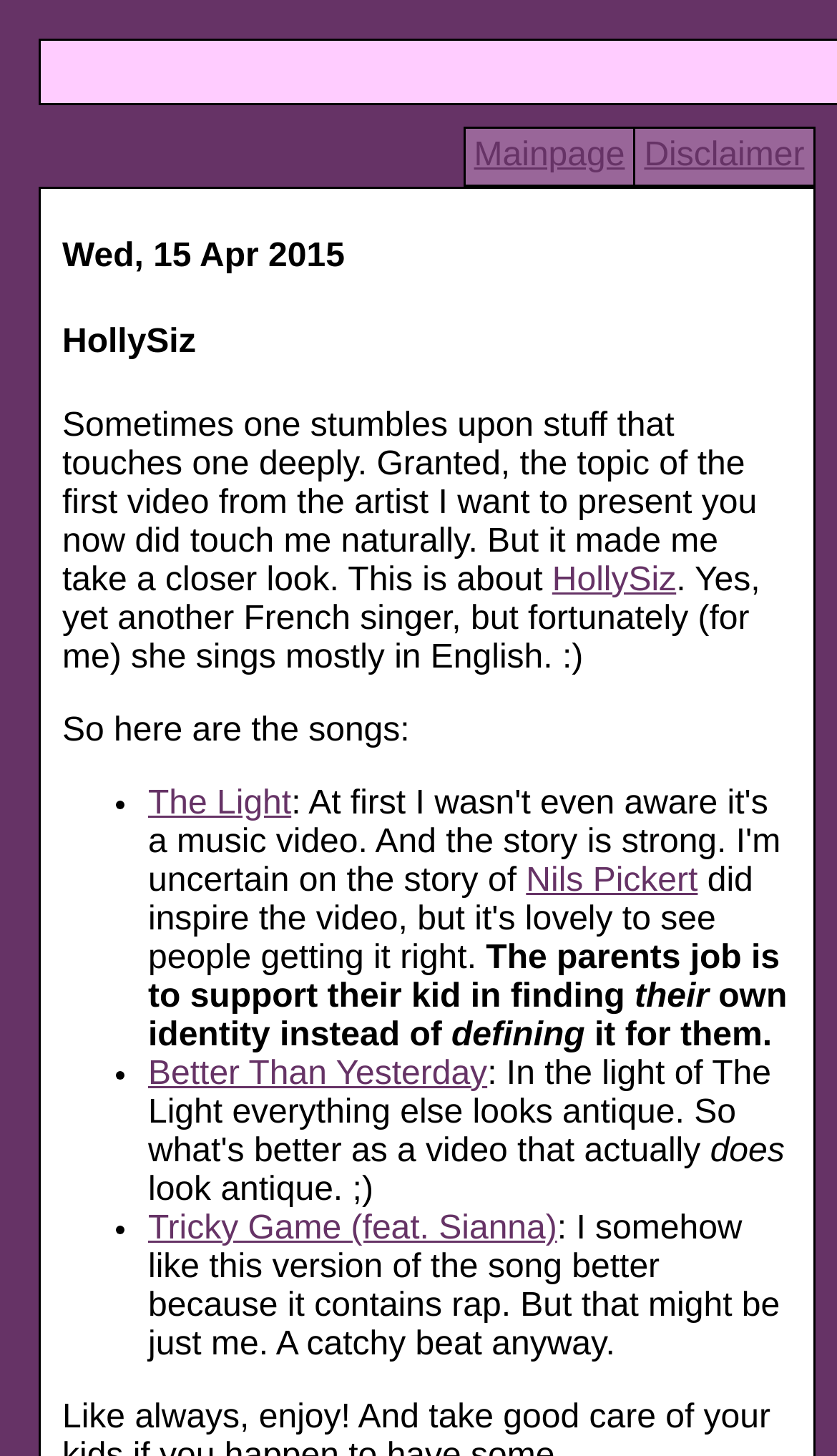Determine the bounding box for the described UI element: "Fou de Shakespeare".

None